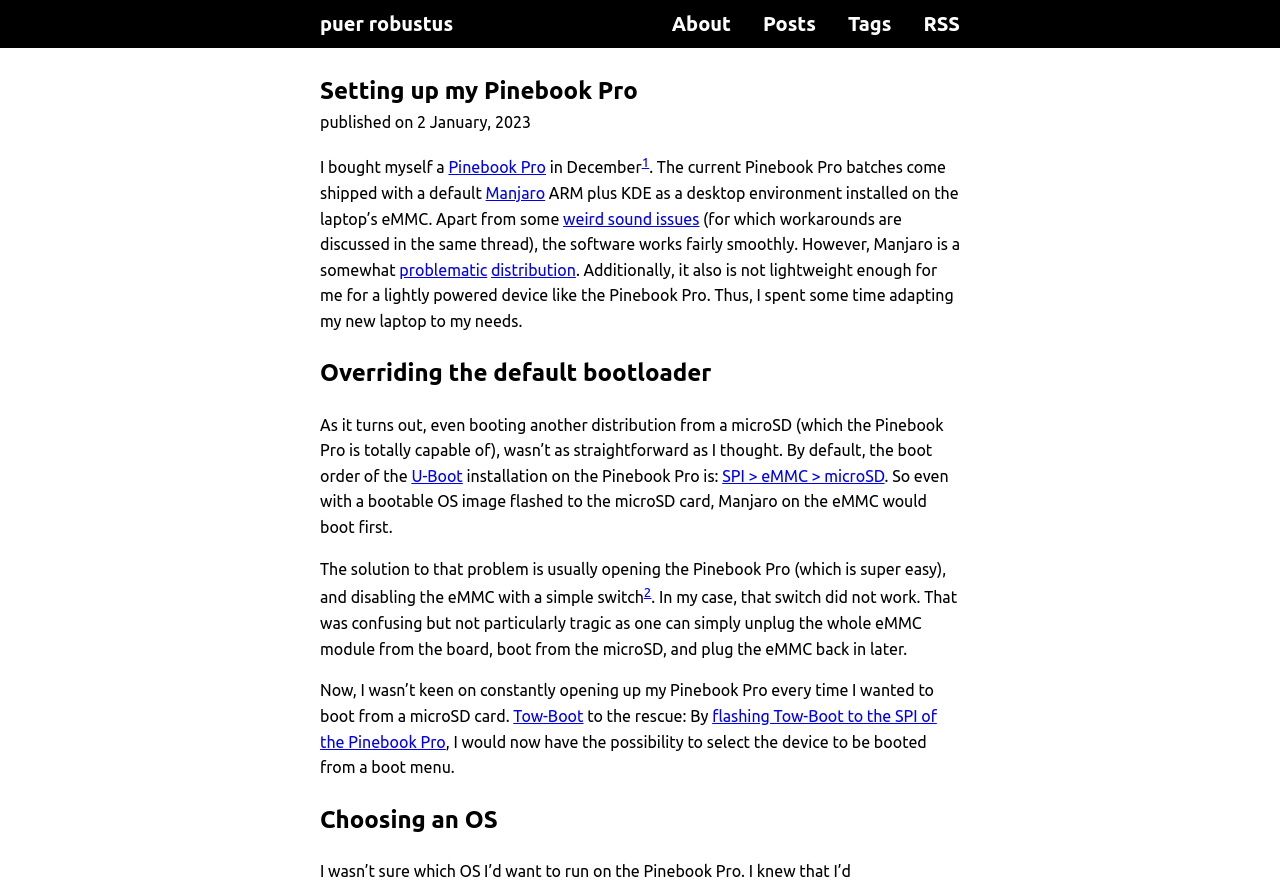Please locate the bounding box coordinates of the element that should be clicked to achieve the given instruction: "go to about page".

[0.512, 0.0, 0.584, 0.054]